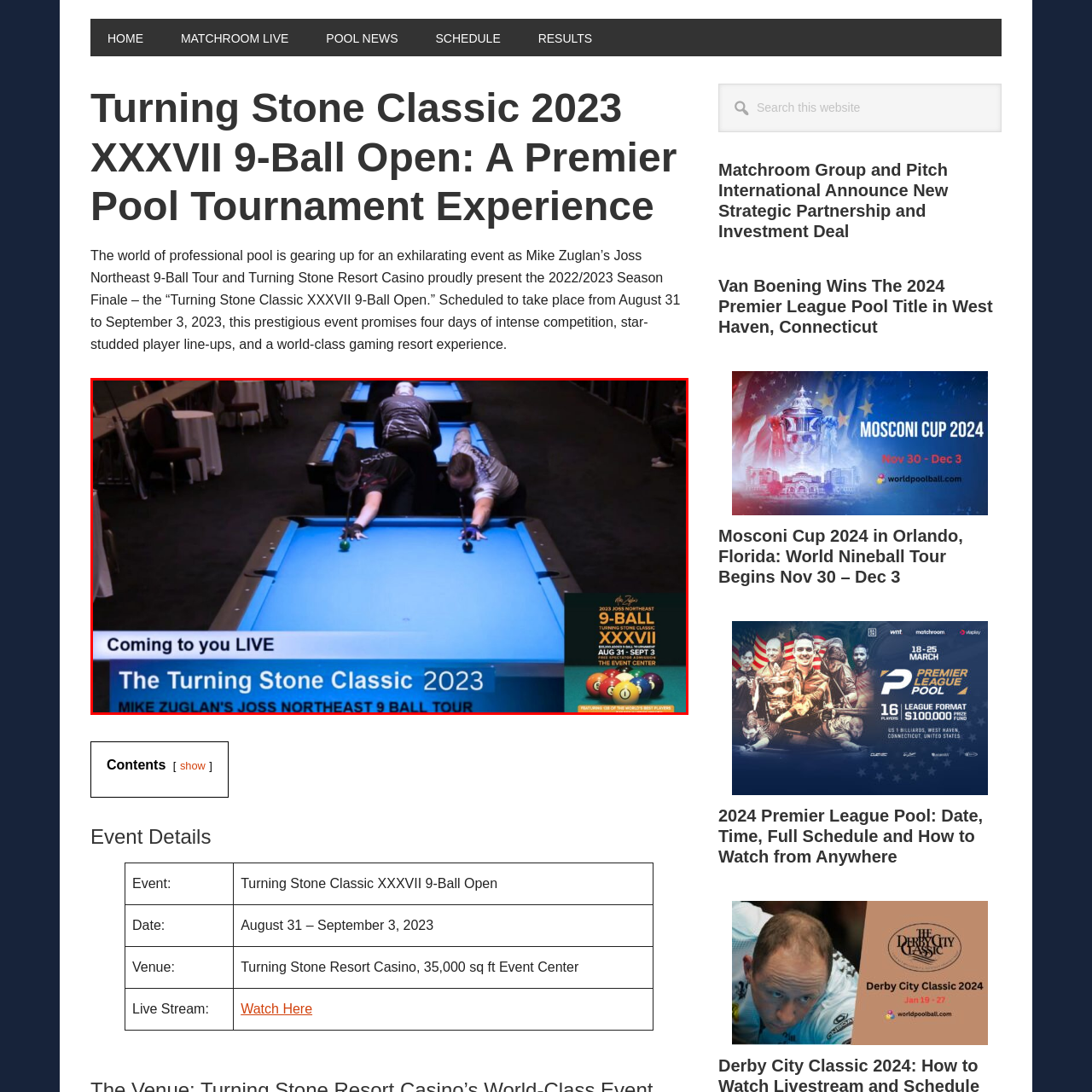What is the year of the tournament?
Pay attention to the segment of the image within the red bounding box and offer a detailed answer to the question.

The year of the tournament can be found in the caption, where it mentions 'Turning Stone Classic 2023' and also in the promotional banner on the right, which displays the dates 'August 31 to September 3, 2023'.